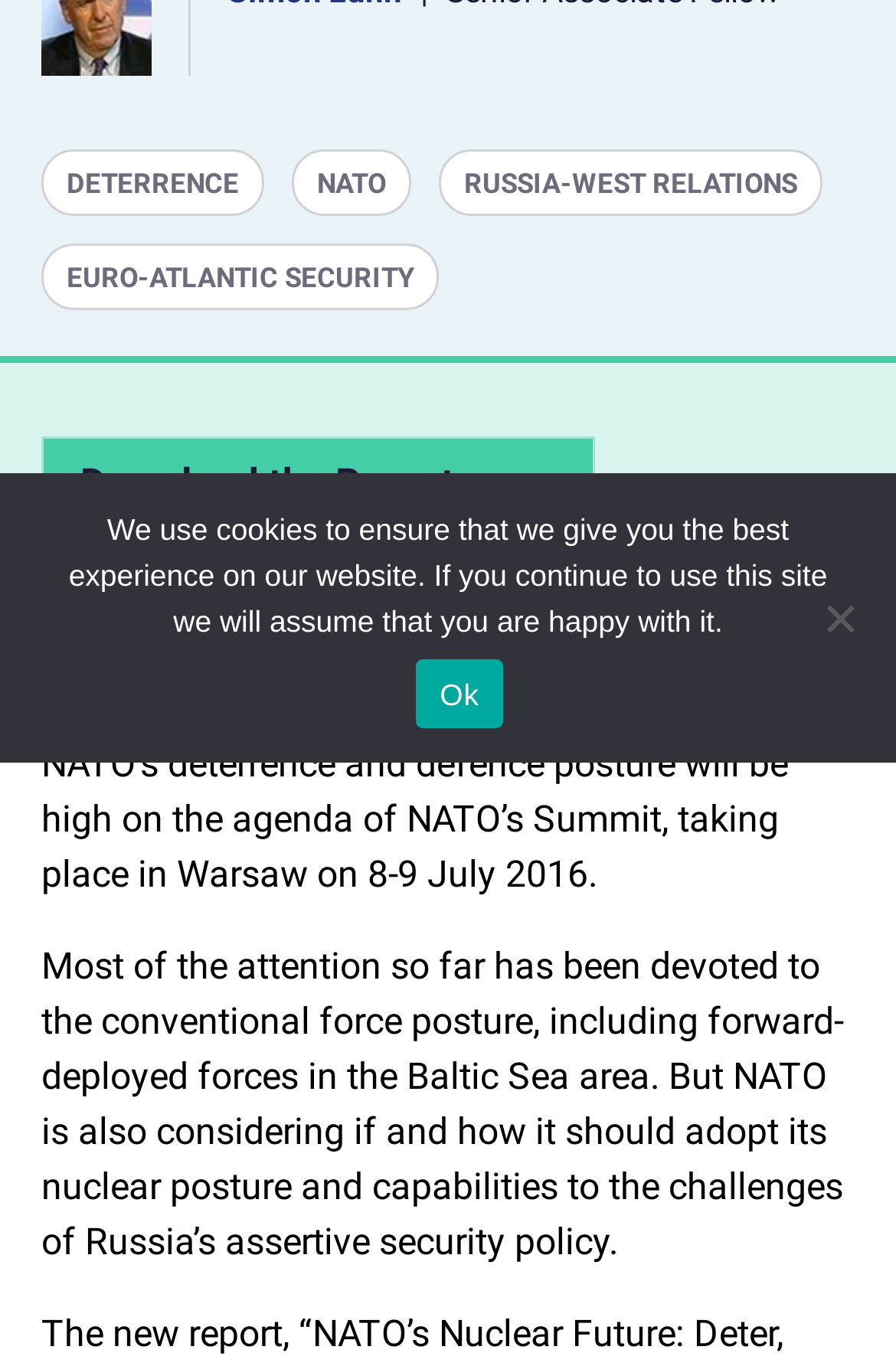Locate the bounding box of the user interface element based on this description: "parent_node: Share title="Share on Facebook"".

[0.654, 0.424, 0.705, 0.457]